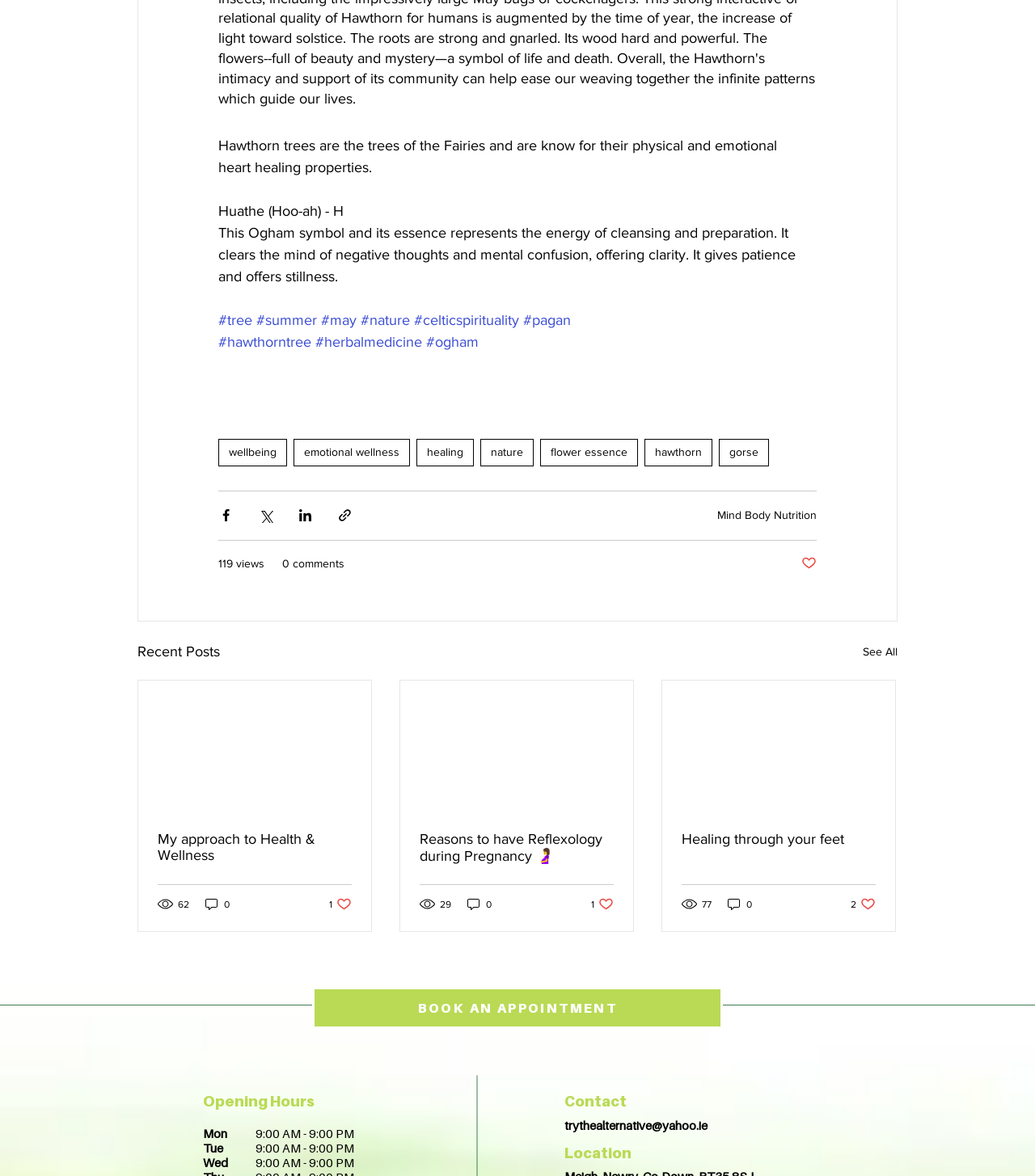Please identify the bounding box coordinates of the element on the webpage that should be clicked to follow this instruction: "Click the 'See All' link". The bounding box coordinates should be given as four float numbers between 0 and 1, formatted as [left, top, right, bottom].

[0.834, 0.544, 0.867, 0.564]